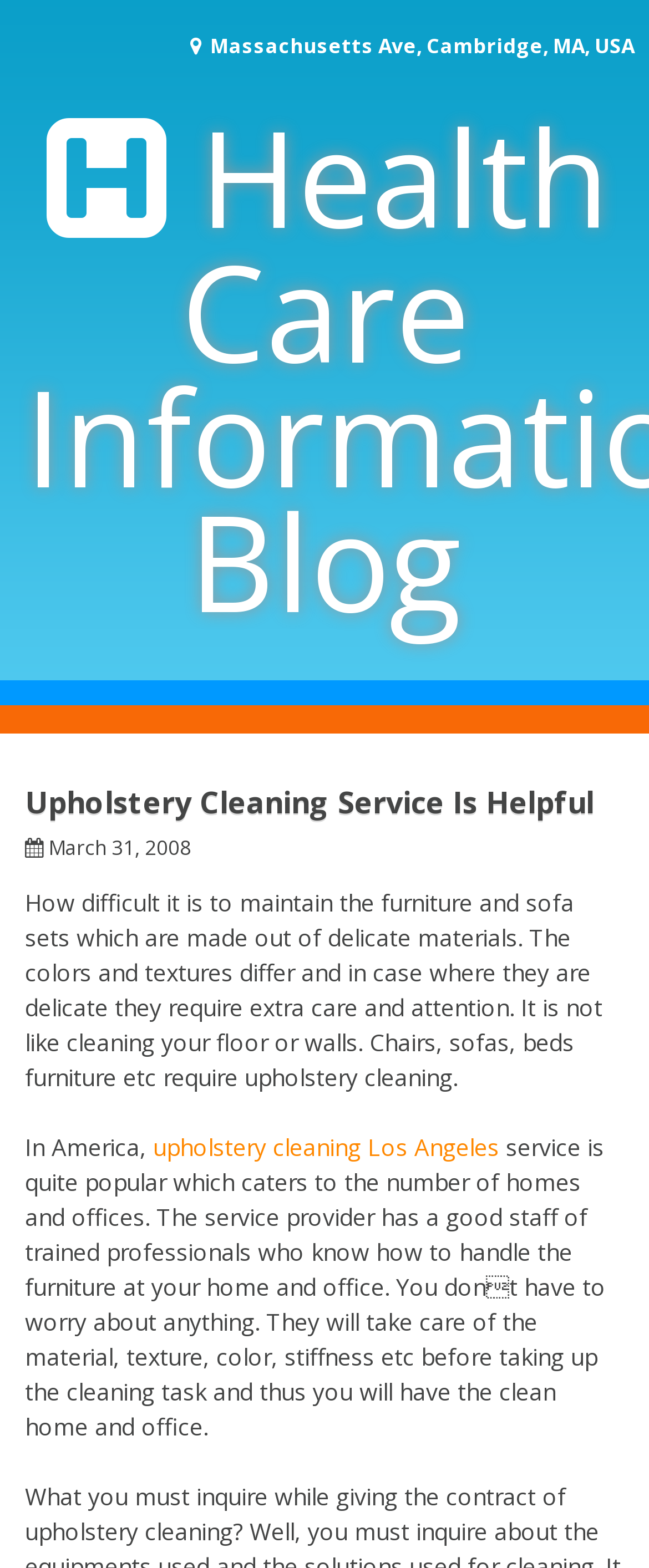Given the webpage screenshot, identify the bounding box of the UI element that matches this description: "March 31, 2008".

[0.074, 0.531, 0.305, 0.55]